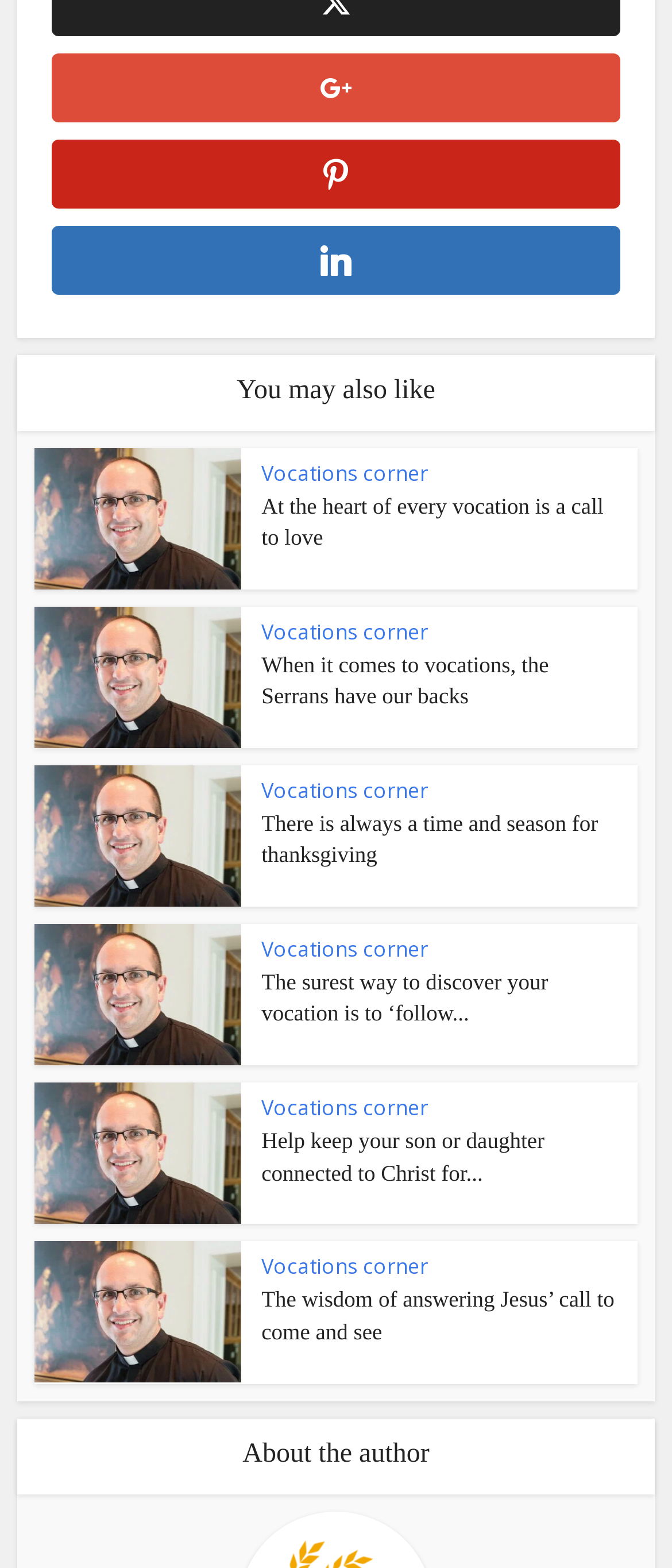What is the common theme among the article headings?
Provide a detailed and well-explained answer to the question.

By examining the headings of each article, I noticed that they all relate to vocations, with phrases such as 'At the heart of every vocation', 'When it comes to vocations', and 'The surest way to discover your vocation'.